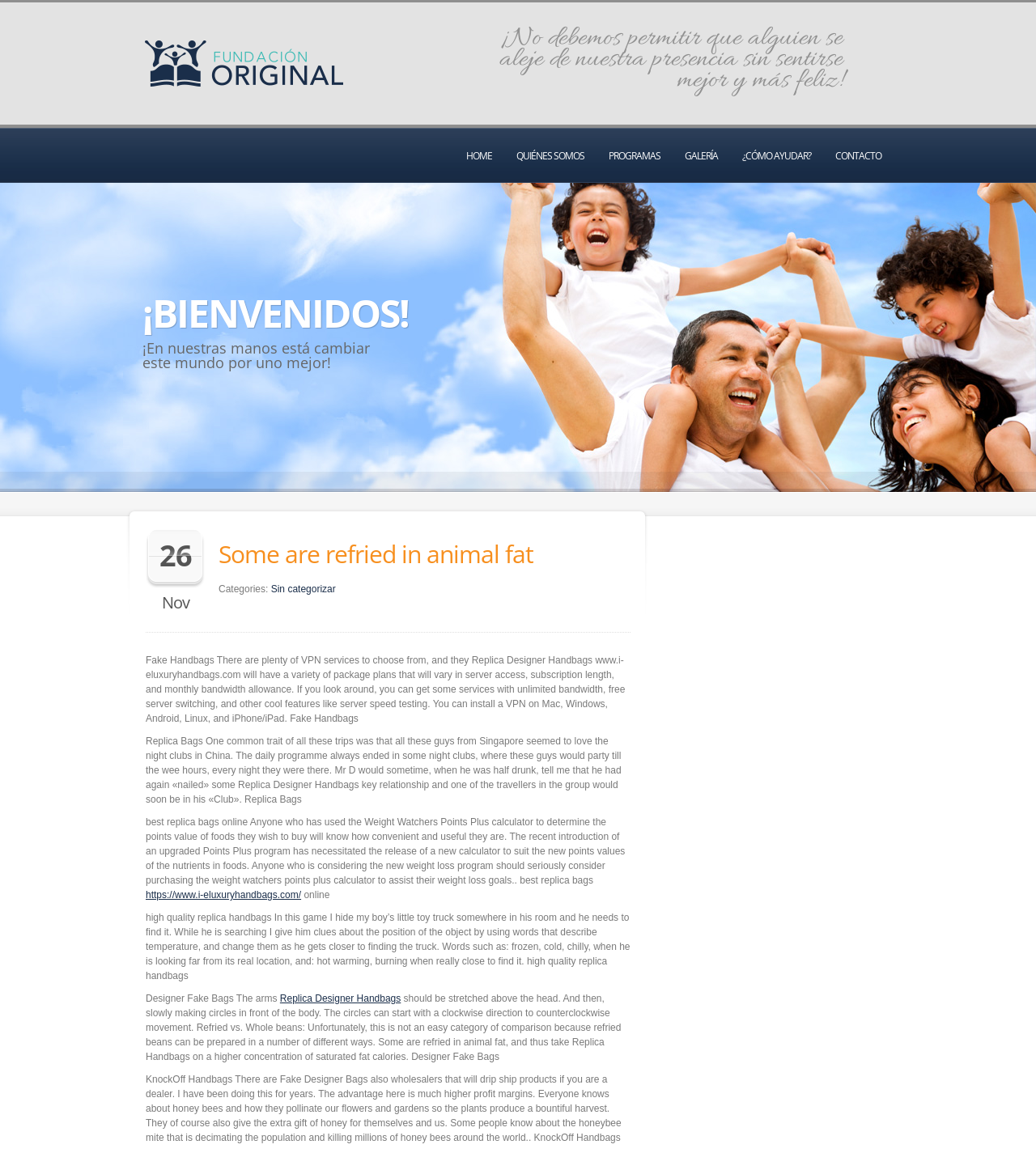Determine the bounding box coordinates of the clickable region to follow the instruction: "Go to CONTACTO".

[0.795, 0.112, 0.862, 0.159]